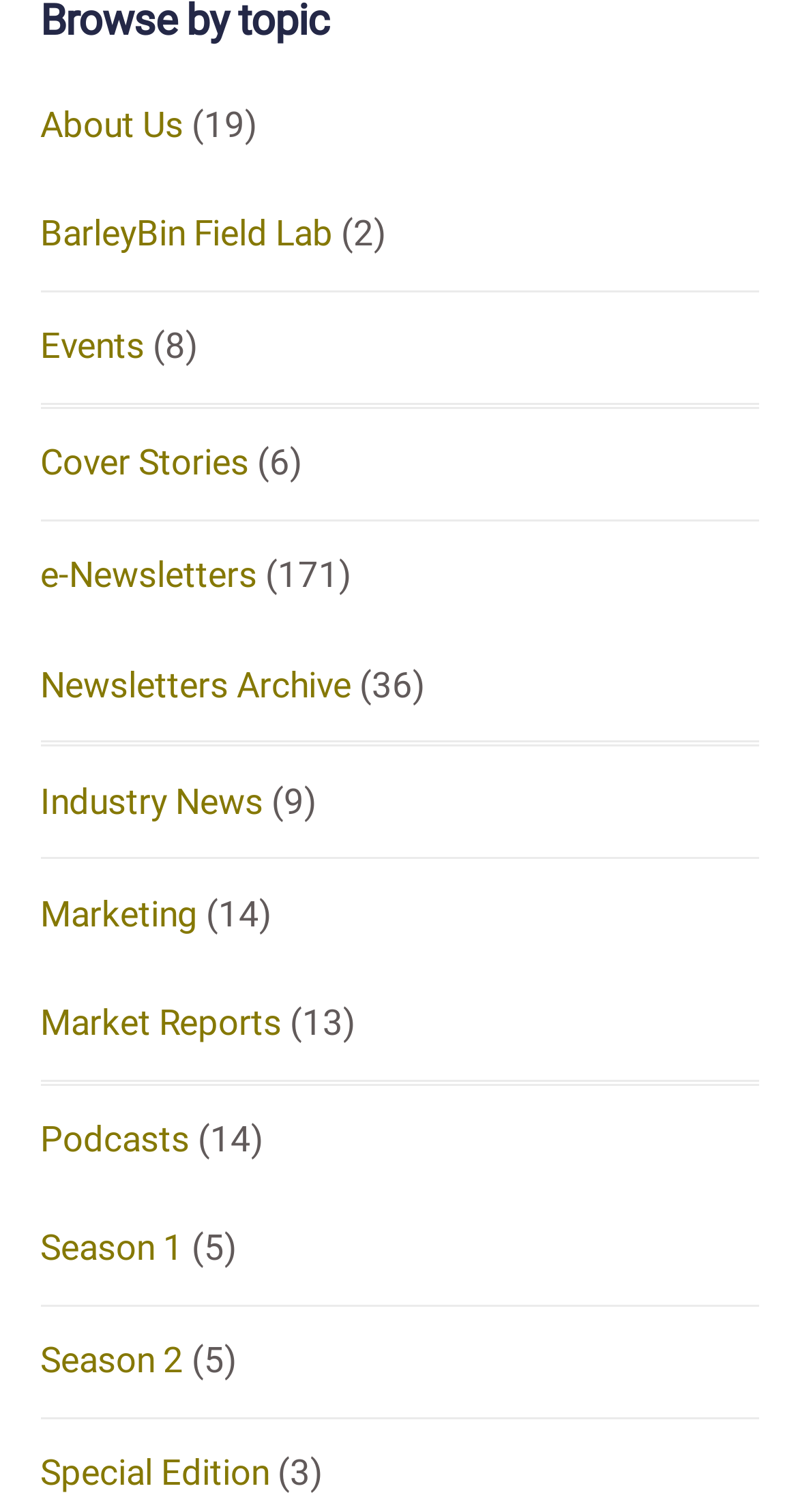Locate and provide the bounding box coordinates for the HTML element that matches this description: "BarleyBin Field Lab".

[0.05, 0.141, 0.417, 0.168]